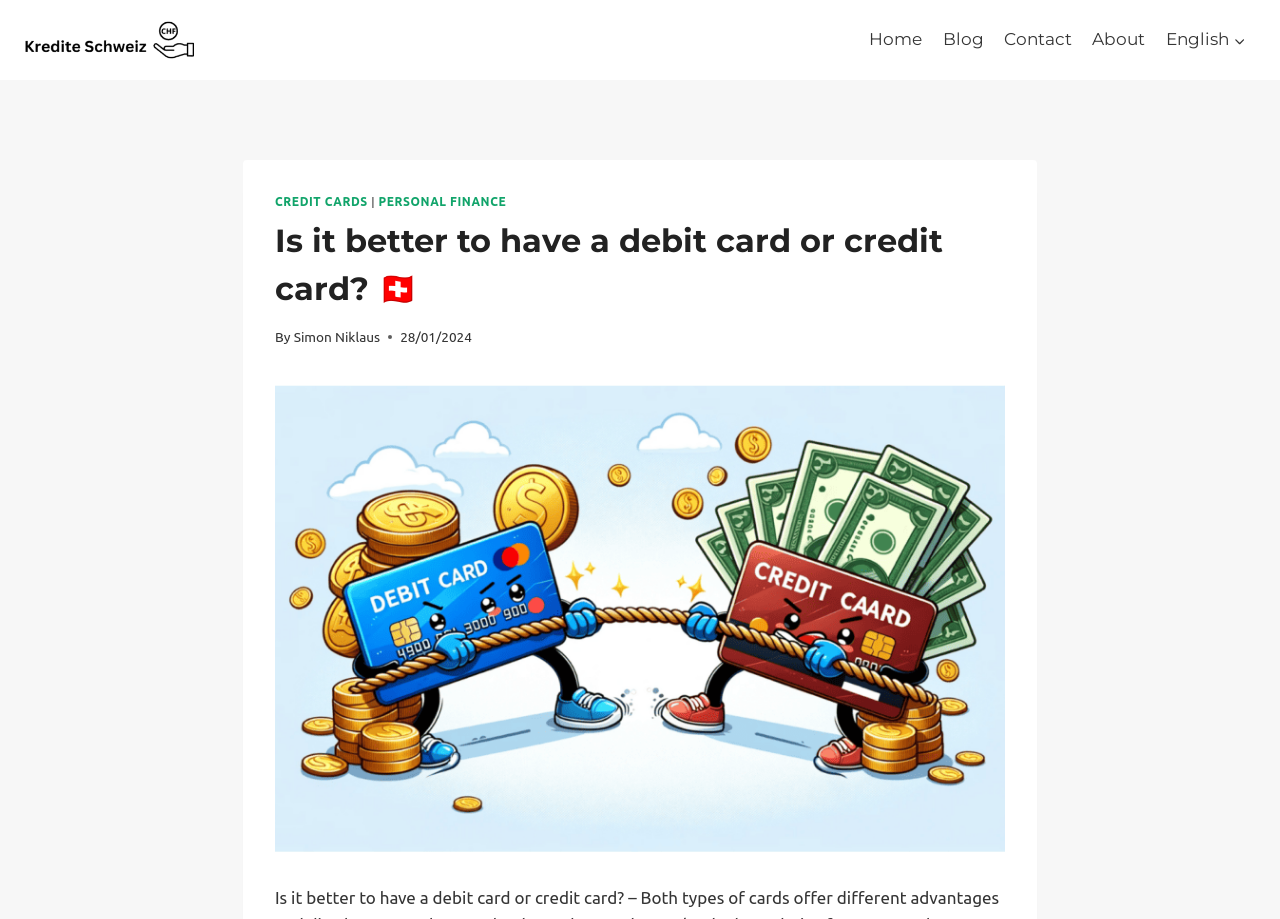Extract the main title from the webpage.

Is it better to have a debit card or credit card? 🇨🇭